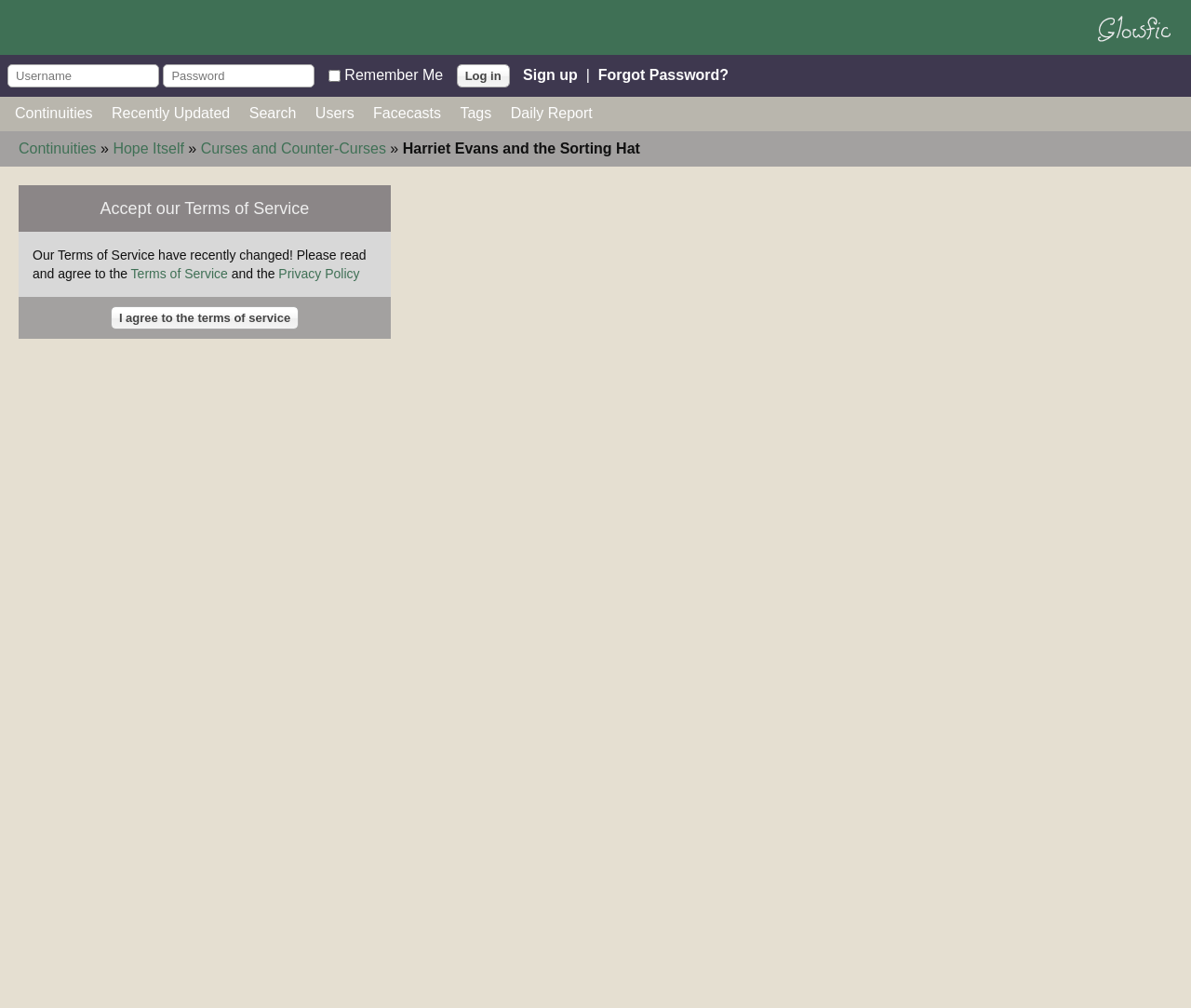What is the position of the 'Sign up' link?
Provide a thorough and detailed answer to the question.

The 'Sign up' link is located at the top right of the webpage, adjacent to the 'Log in' button and the 'Forgot Password?' link, based on their bounding box coordinates.